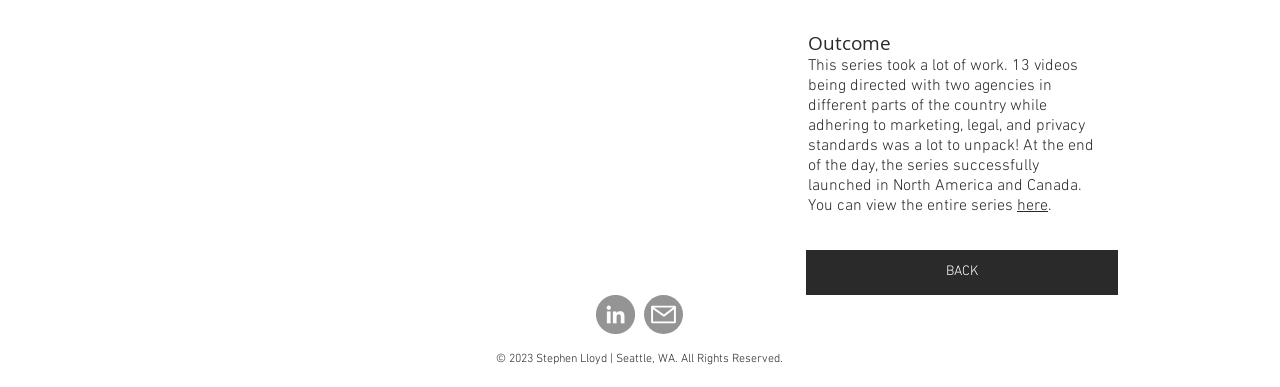Please determine the bounding box coordinates for the element with the description: "aria-label="LinkedIn"".

[0.466, 0.761, 0.496, 0.862]